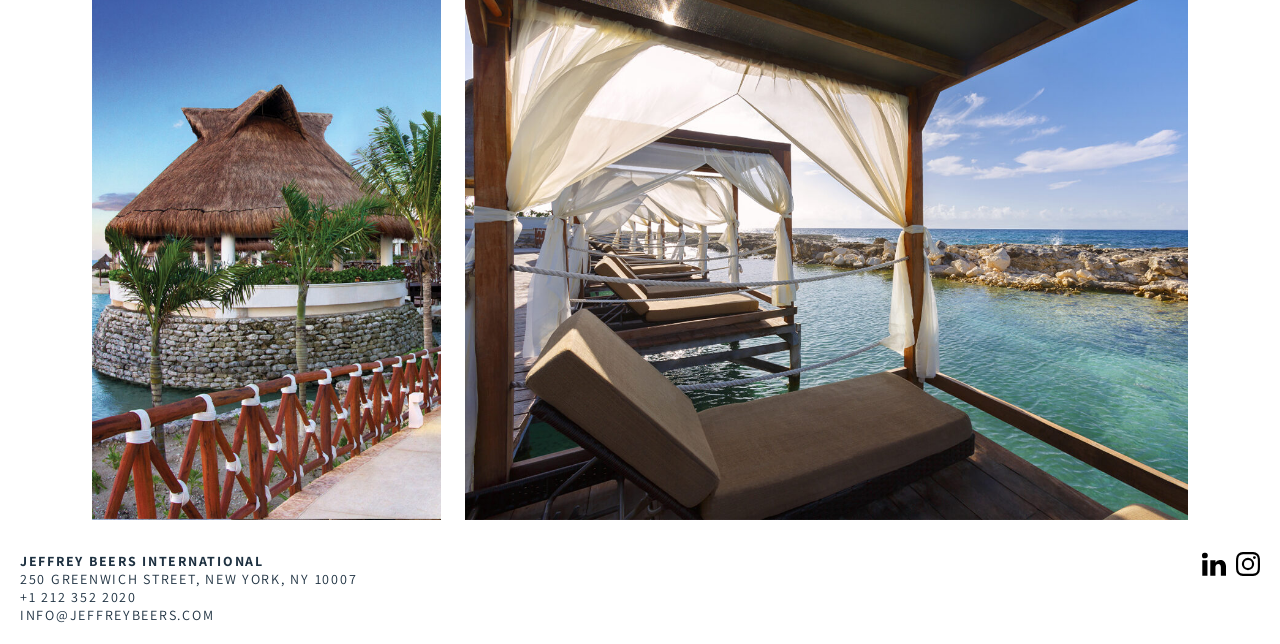Bounding box coordinates are specified in the format (top-left x, top-left y, bottom-right x, bottom-right y). All values are floating point numbers bounded between 0 and 1. Please provide the bounding box coordinate of the region this sentence describes: instagram Instagram Instagram

[0.966, 0.857, 0.984, 0.894]